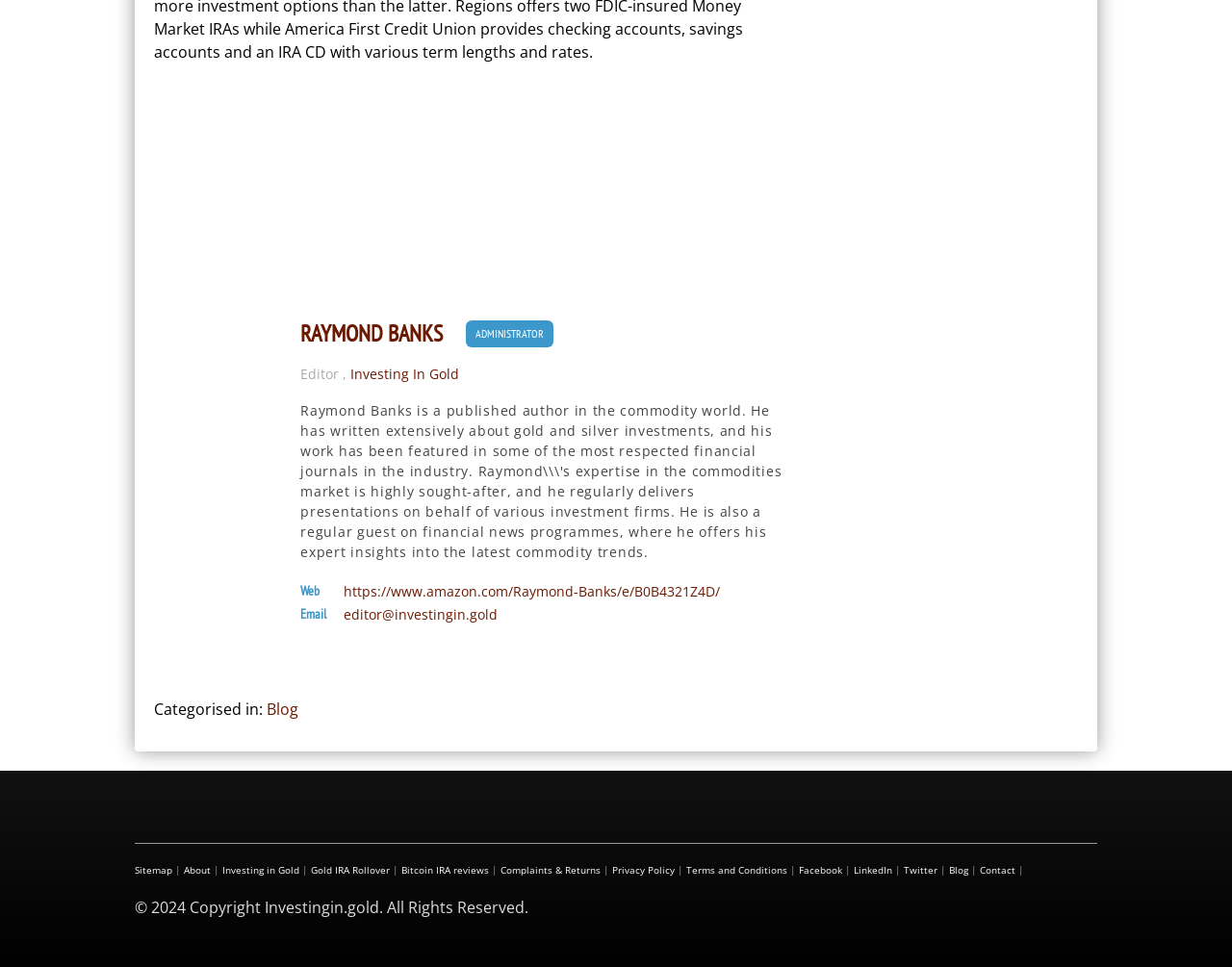What is the profession of Raymond Banks?
Please give a detailed answer to the question using the information shown in the image.

The answer can be found by looking at the text 'Editor' which is next to the name 'RAYMOND BANKS'.